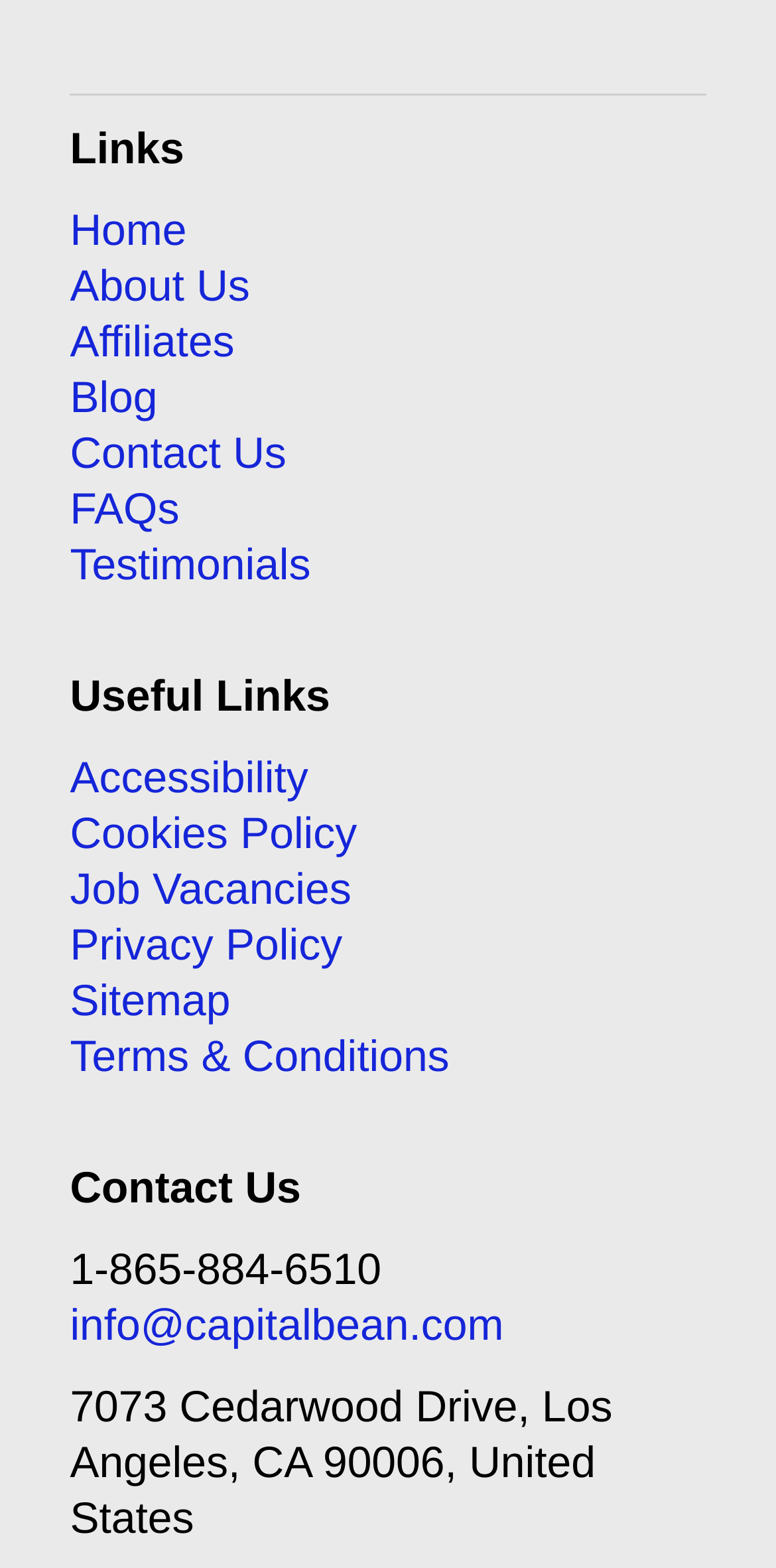How many links are there in the 'Links' section?
Answer with a single word or phrase, using the screenshot for reference.

9